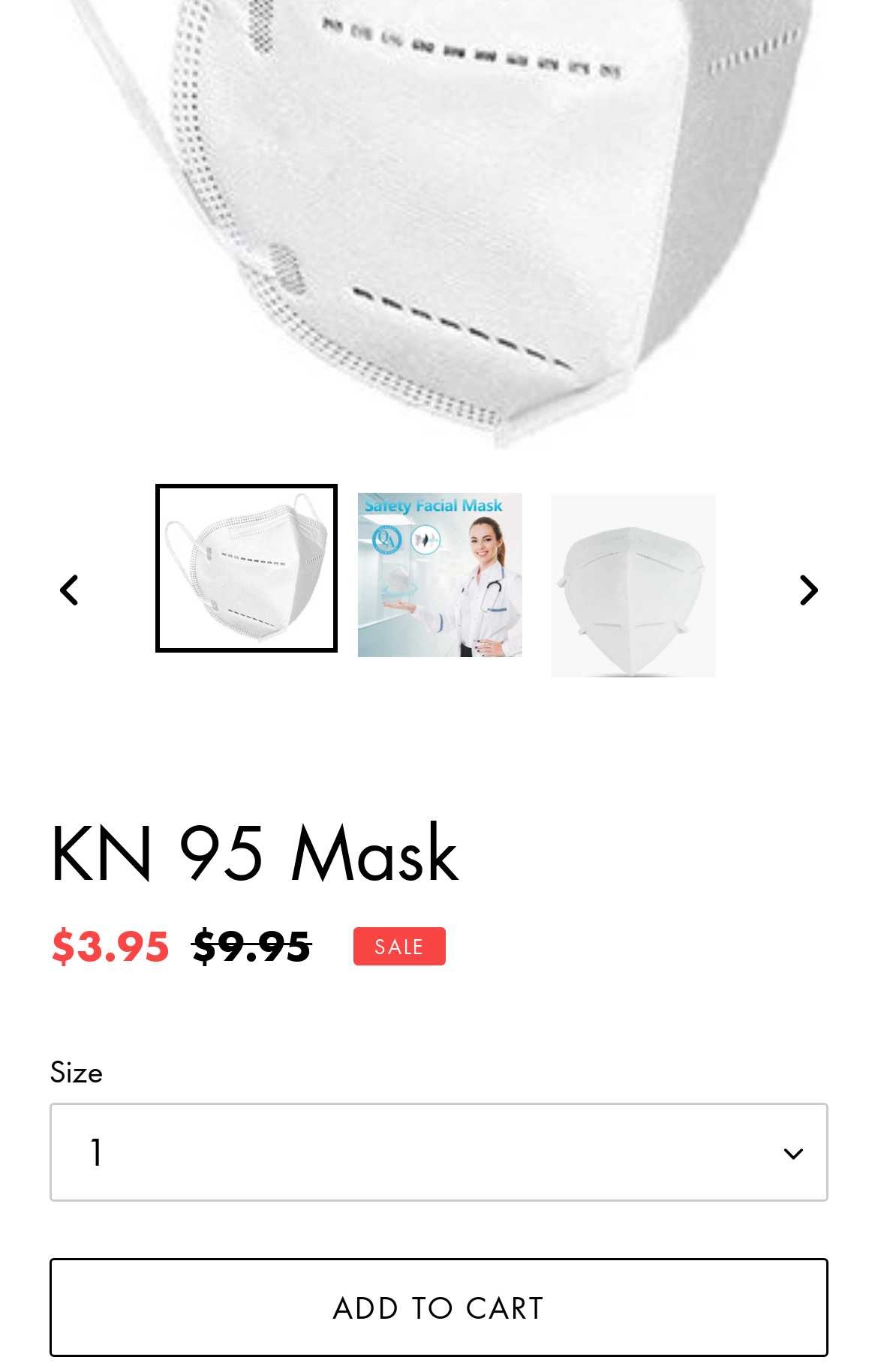Locate the UI element that matches the description Add to cart in the webpage screenshot. Return the bounding box coordinates in the format (top-left x, top-left y, bottom-right x, bottom-right y), with values ranging from 0 to 1.

[0.056, 0.918, 0.944, 0.99]